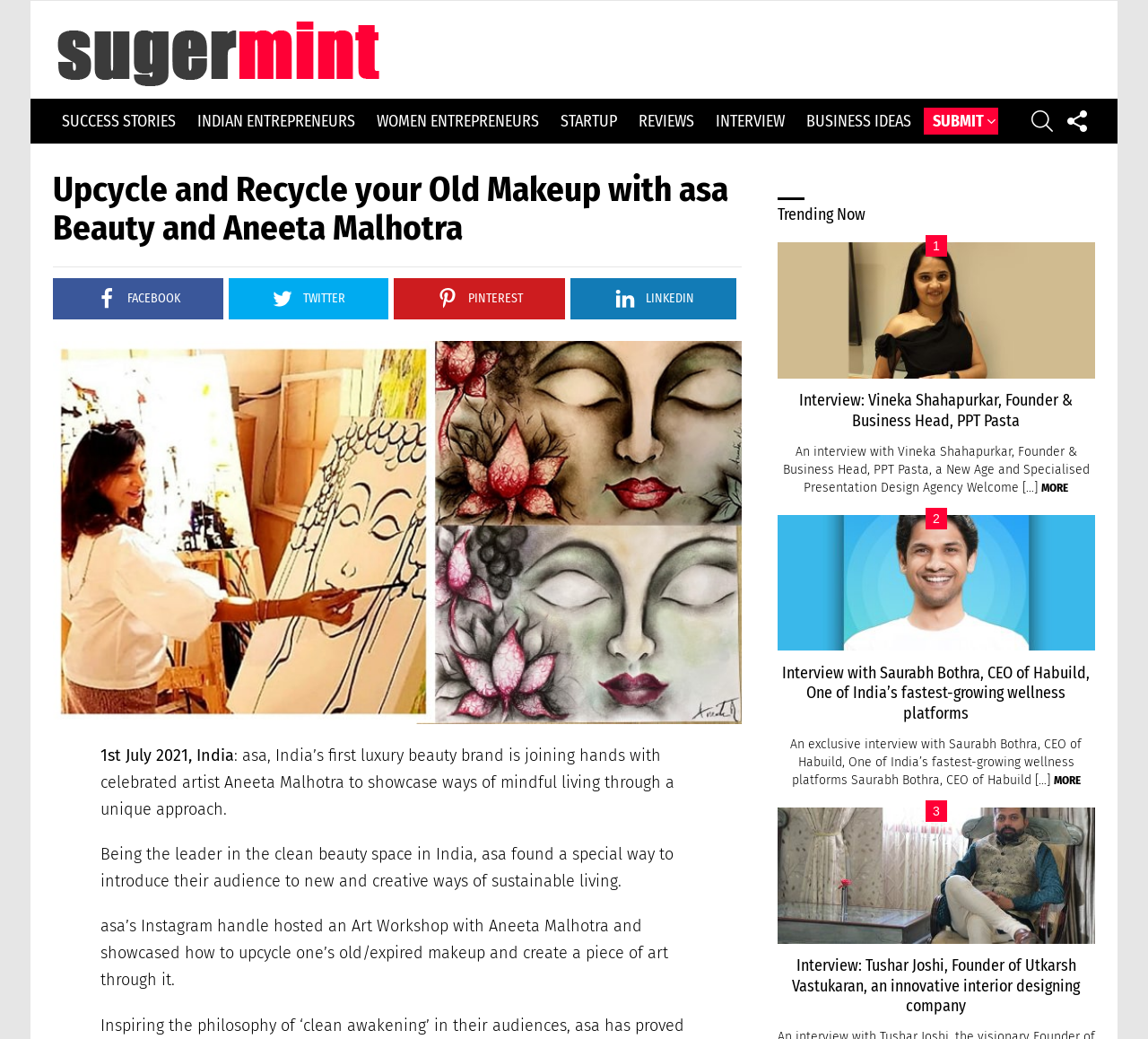Please identify the bounding box coordinates of the element I should click to complete this instruction: 'Search using the search icon'. The coordinates should be given as four float numbers between 0 and 1, like this: [left, top, right, bottom].

[0.898, 0.099, 0.917, 0.134]